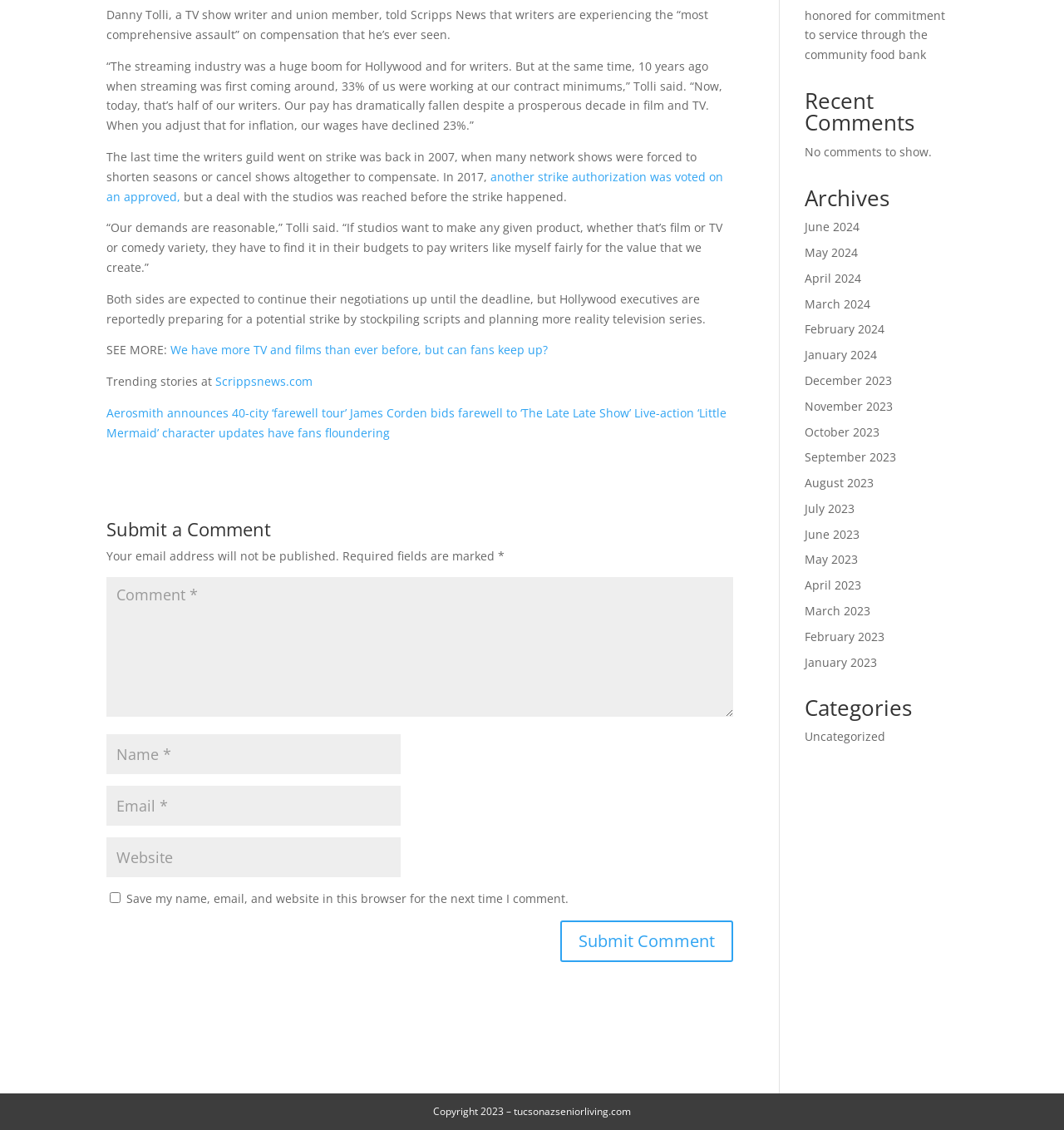Identify the coordinates of the bounding box for the element described below: "Scrippsnews.com". Return the coordinates as four float numbers between 0 and 1: [left, top, right, bottom].

[0.202, 0.33, 0.294, 0.344]